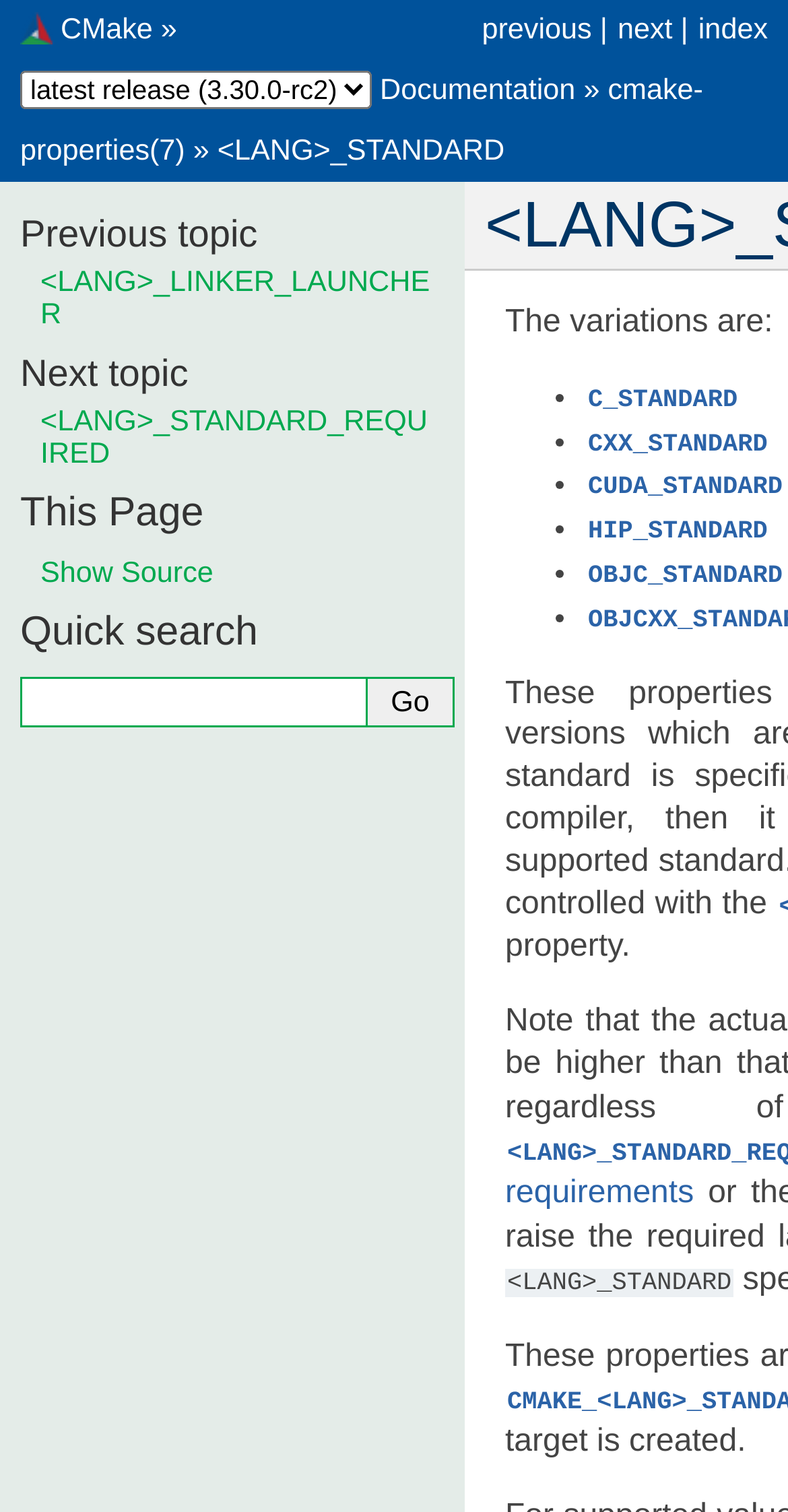Please identify the bounding box coordinates of the element's region that I should click in order to complete the following instruction: "search for something". The bounding box coordinates consist of four float numbers between 0 and 1, i.e., [left, top, right, bottom].

[0.026, 0.448, 0.467, 0.481]